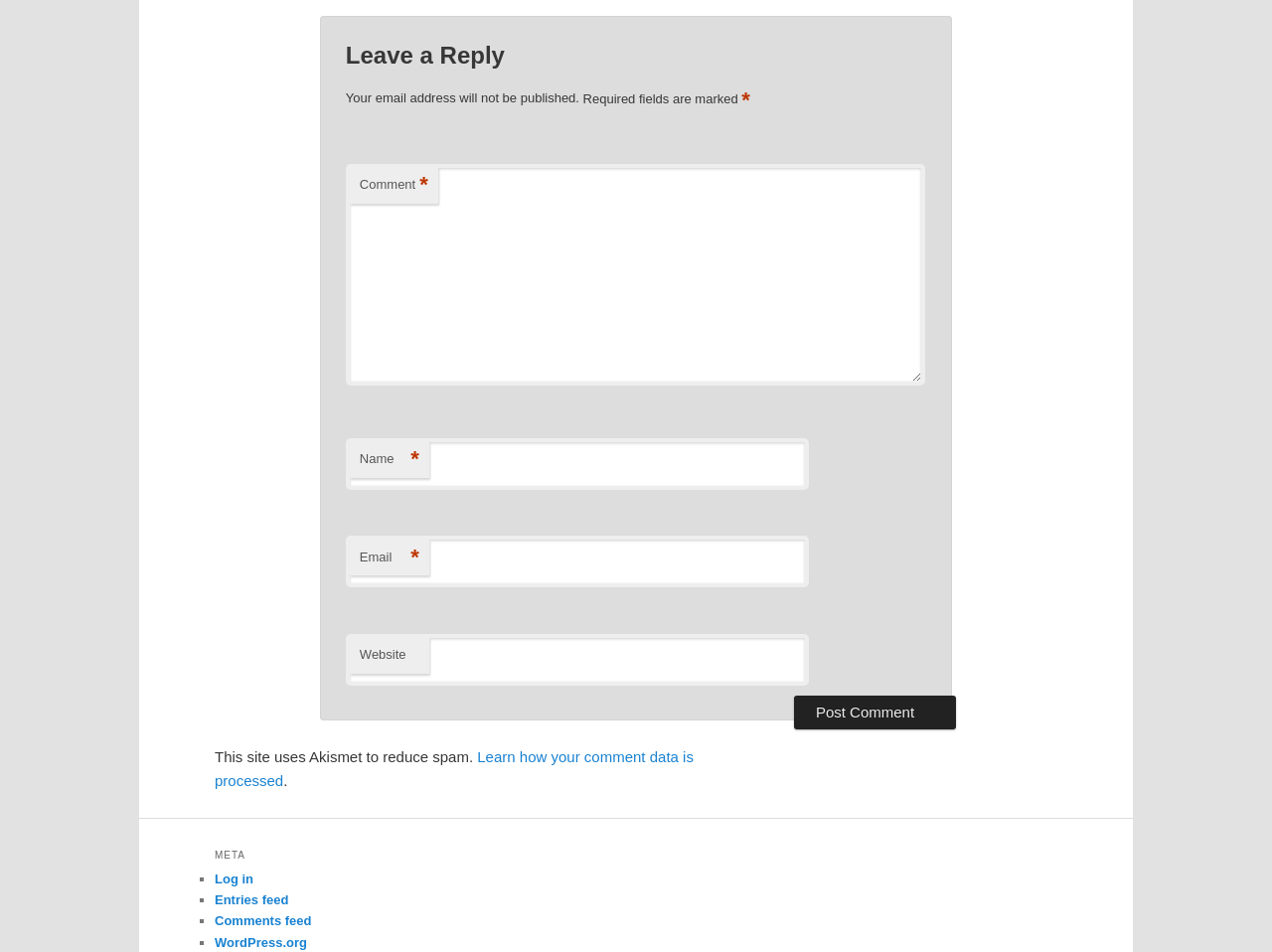Specify the bounding box coordinates (top-left x, top-left y, bottom-right x, bottom-right y) of the UI element in the screenshot that matches this description: Comments feed

[0.169, 0.96, 0.245, 0.975]